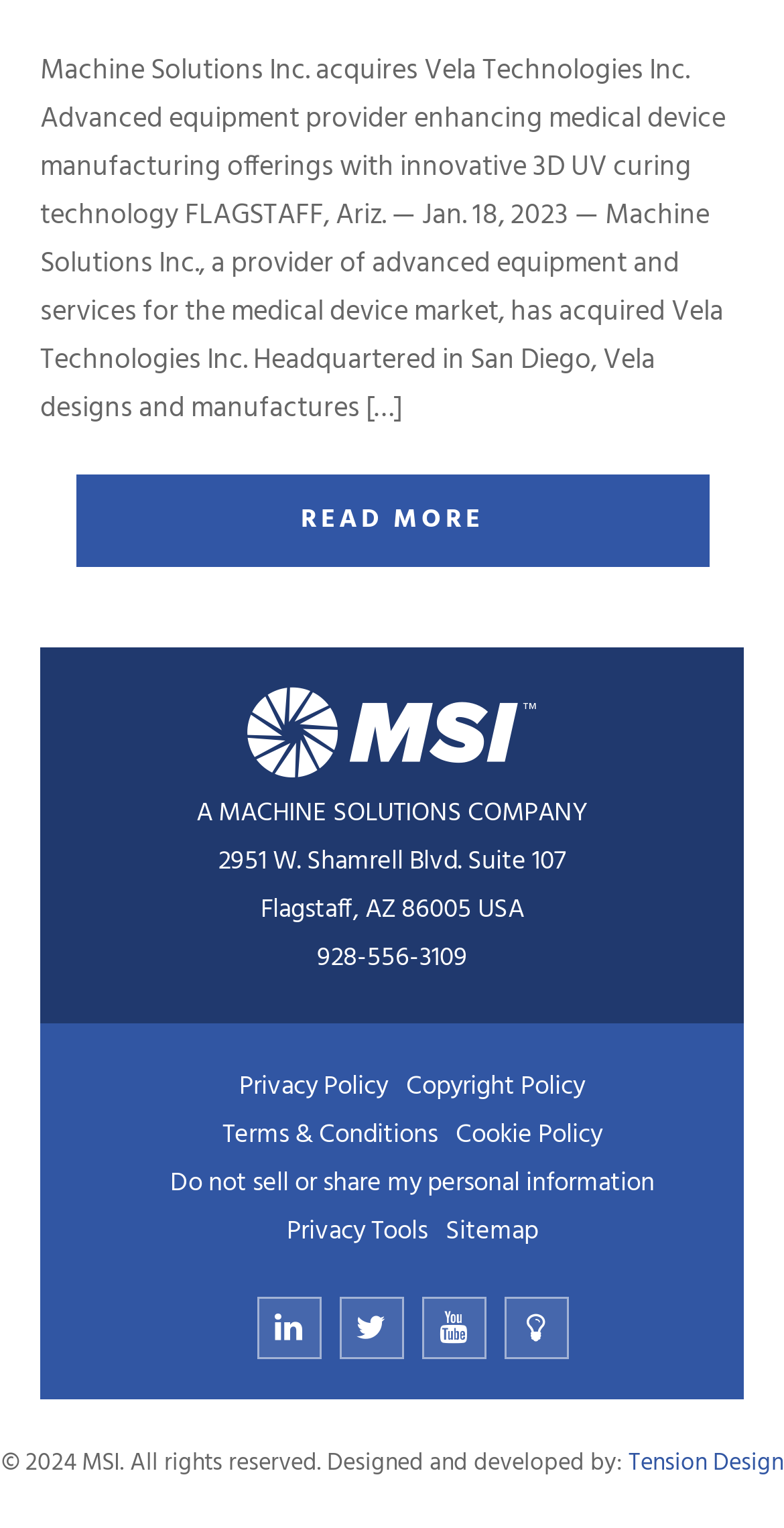What is the company that acquired Vela Technologies Inc.?
Make sure to answer the question with a detailed and comprehensive explanation.

The answer can be found in the first StaticText element, which states 'Machine Solutions Inc., a provider of advanced equipment and services for the medical device market, has acquired Vela Technologies Inc.'